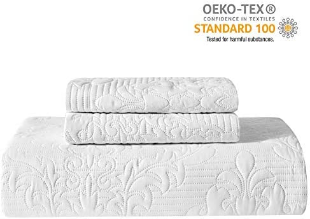What certification logo is displayed in the upper corner?
Please provide a single word or phrase as your answer based on the image.

Oeko-Tex Standard 100